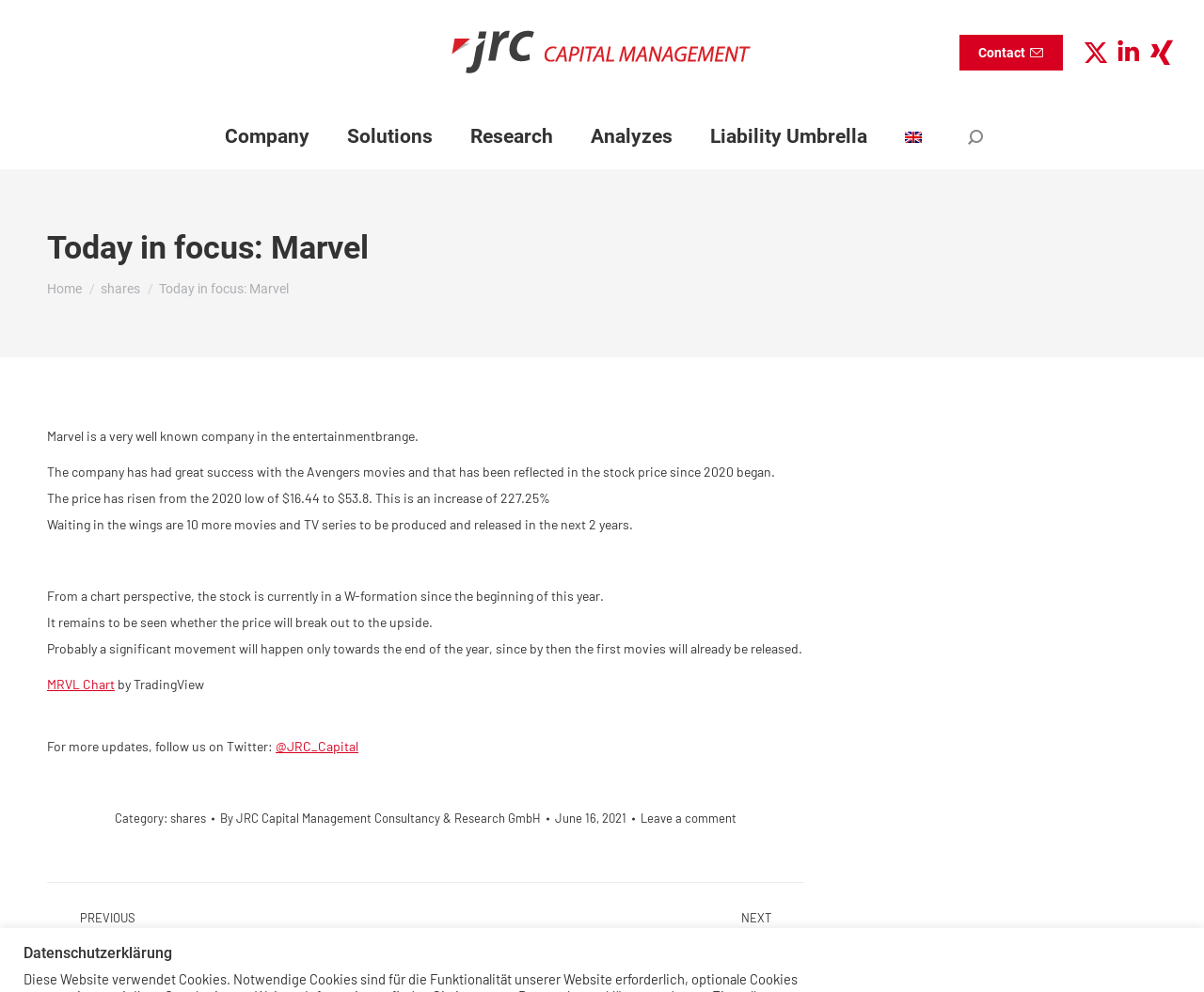Please identify the bounding box coordinates of the element's region that I should click in order to complete the following instruction: "Visit the 'Home' page". The bounding box coordinates consist of four float numbers between 0 and 1, i.e., [left, top, right, bottom].

[0.039, 0.283, 0.068, 0.299]